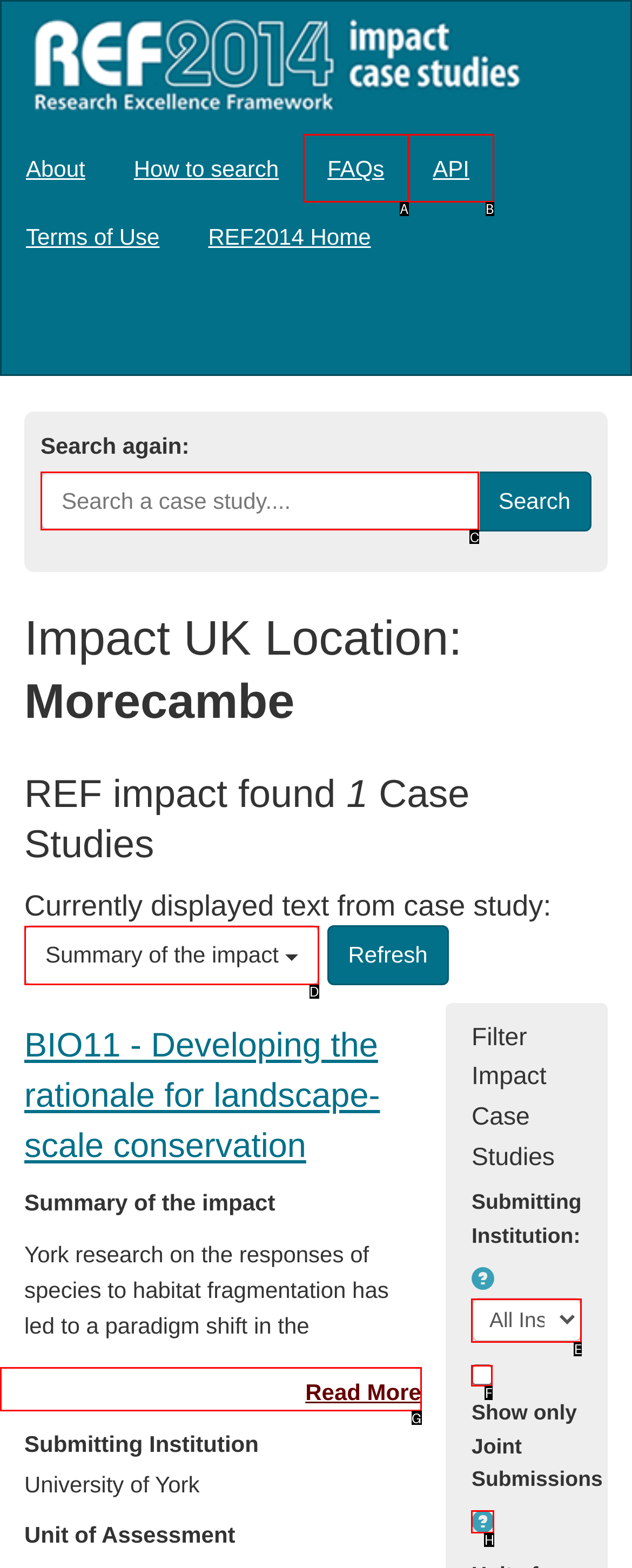Find the option you need to click to complete the following instruction: Read more about the case study
Answer with the corresponding letter from the choices given directly.

G